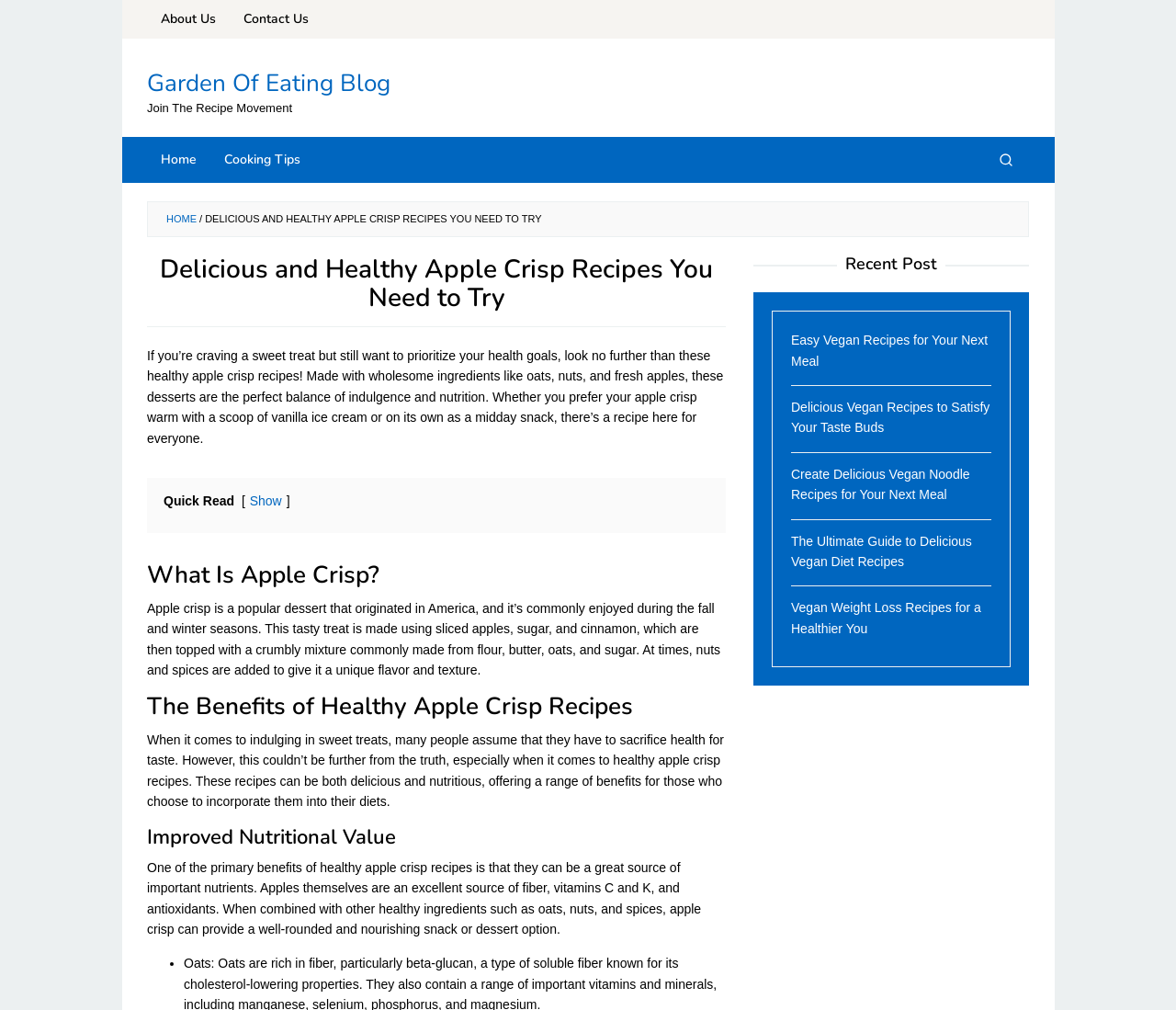Please provide the main heading of the webpage content.

Delicious and Healthy Apple Crisp Recipes You Need to Try